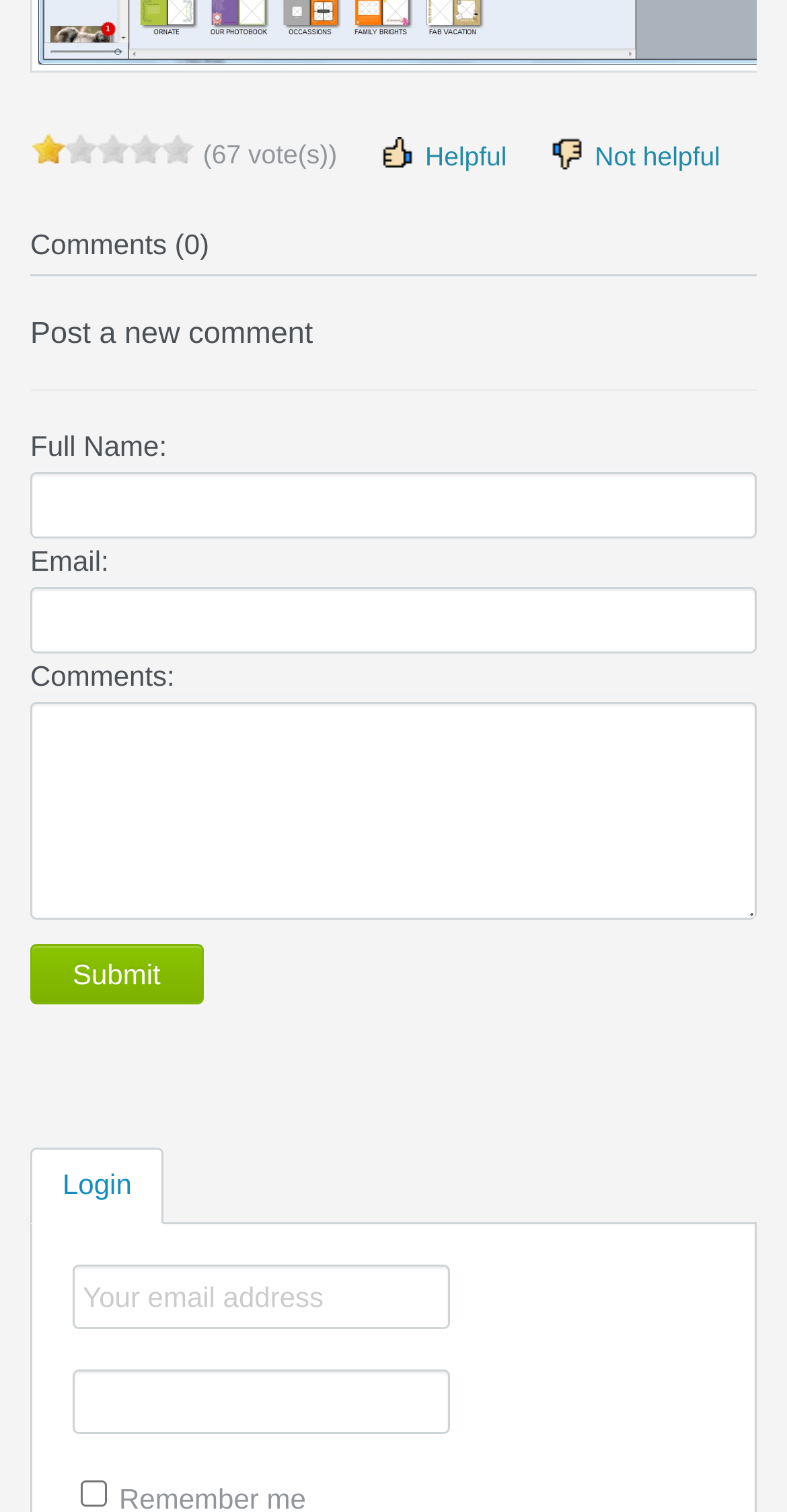Bounding box coordinates should be in the format (top-left x, top-left y, bottom-right x, bottom-right y) and all values should be floating point numbers between 0 and 1. Determine the bounding box coordinate for the UI element described as: name="button" value="Submit"

[0.038, 0.624, 0.258, 0.664]